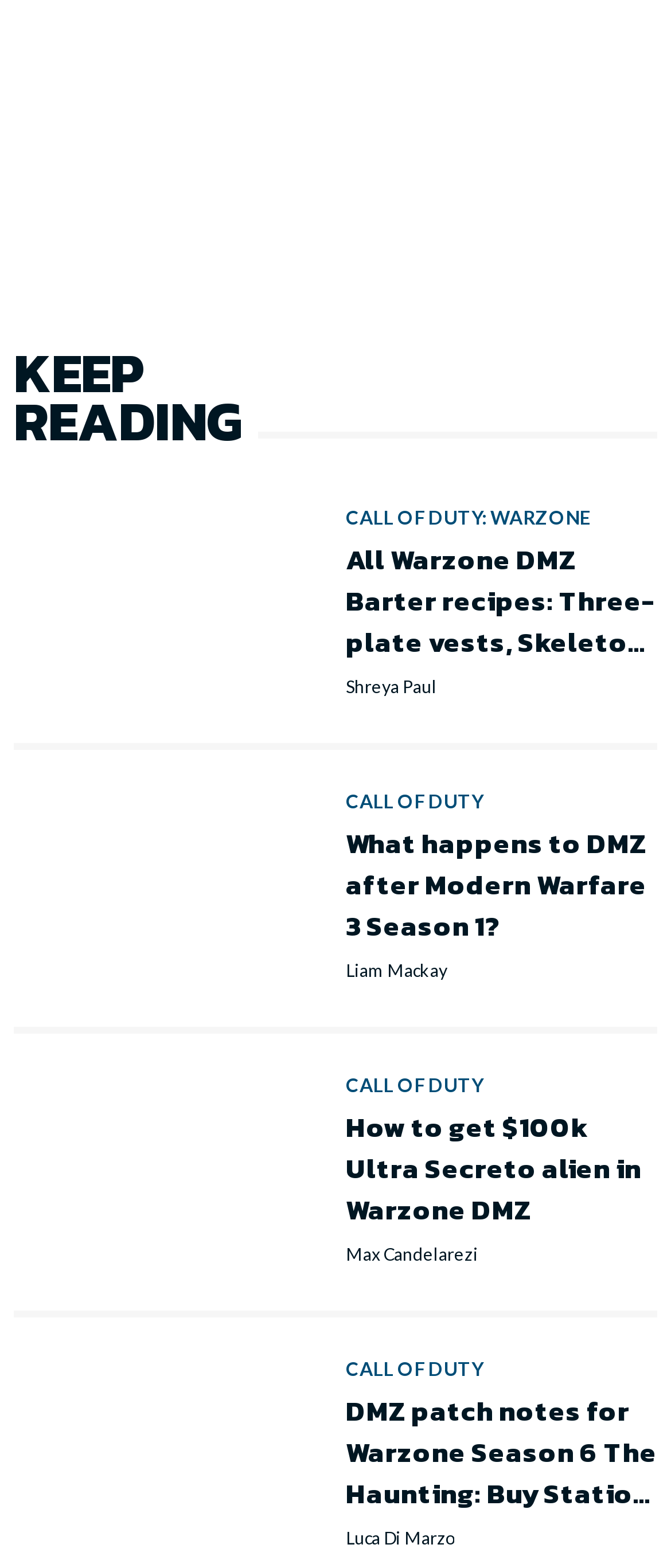Provide a one-word or short-phrase answer to the question:
What is the topic of the webpage?

Call of Duty: Warzone